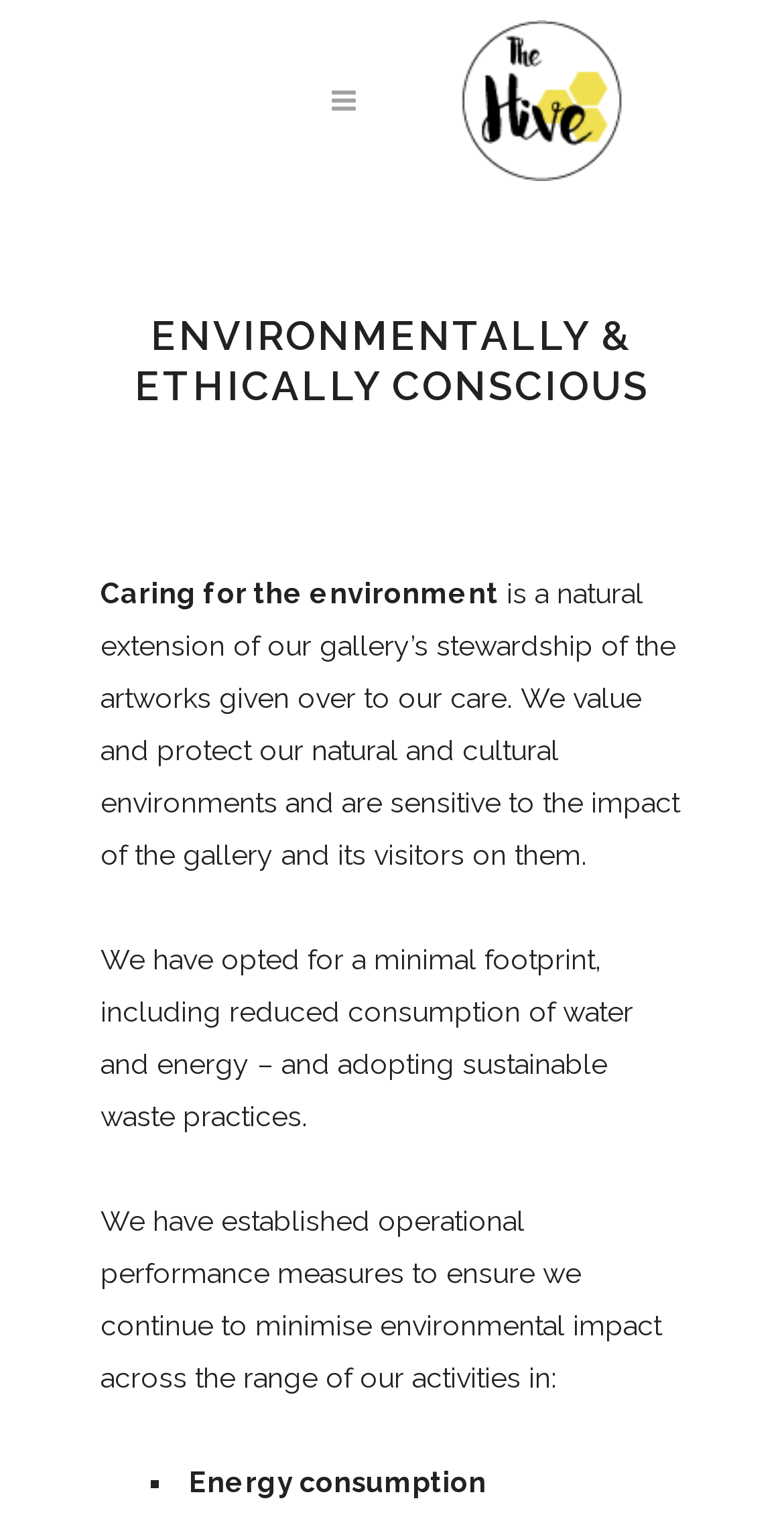Please provide a detailed answer to the question below based on the screenshot: 
What is one of the operational performance measures?

One of the operational performance measures mentioned on the webpage is energy consumption, which is listed as a bullet point under the text 'We have established operational performance measures to ensure we continue to minimise environmental impact across the range of our activities in:'